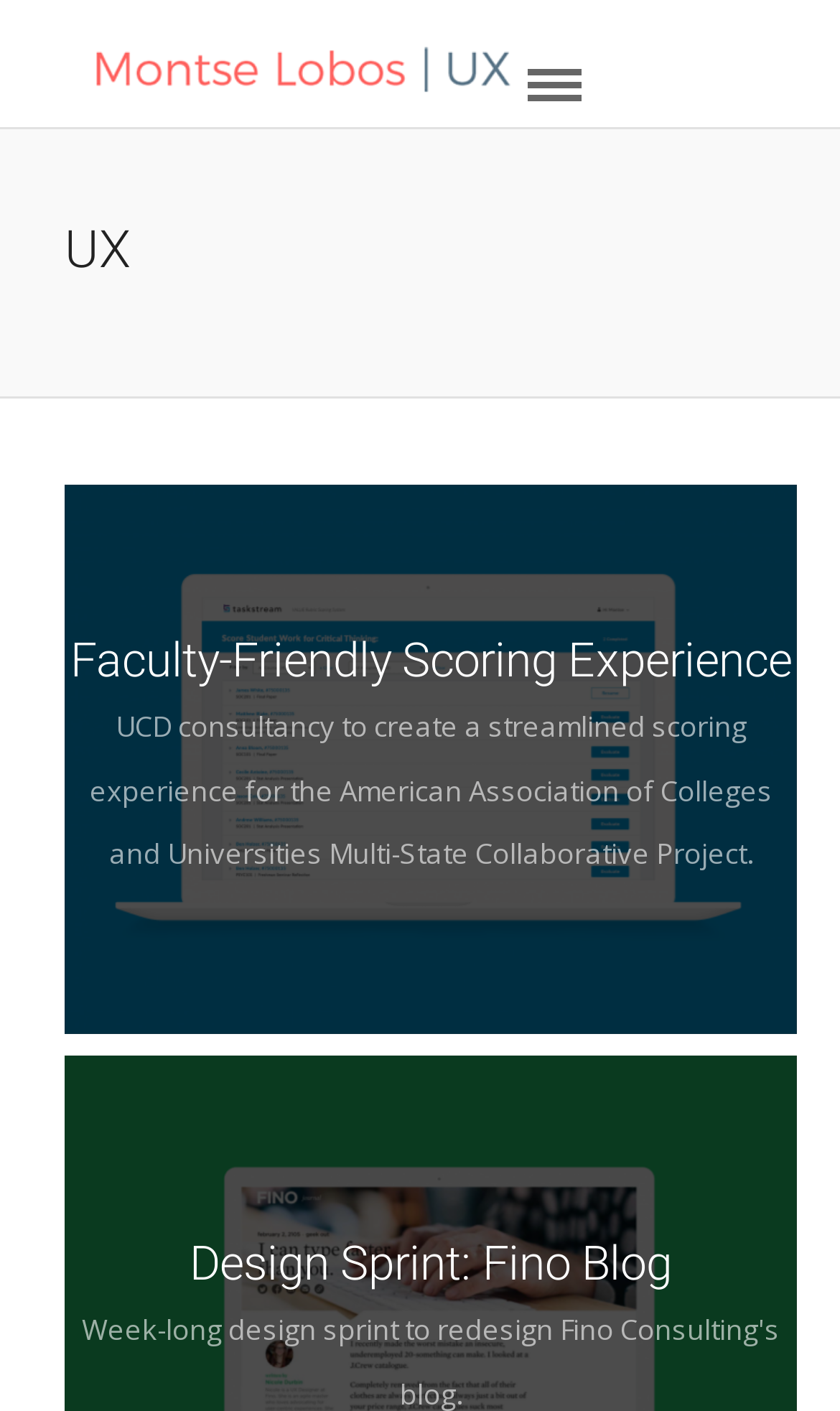Use a single word or phrase to answer the question:
How many links are on the webpage?

3